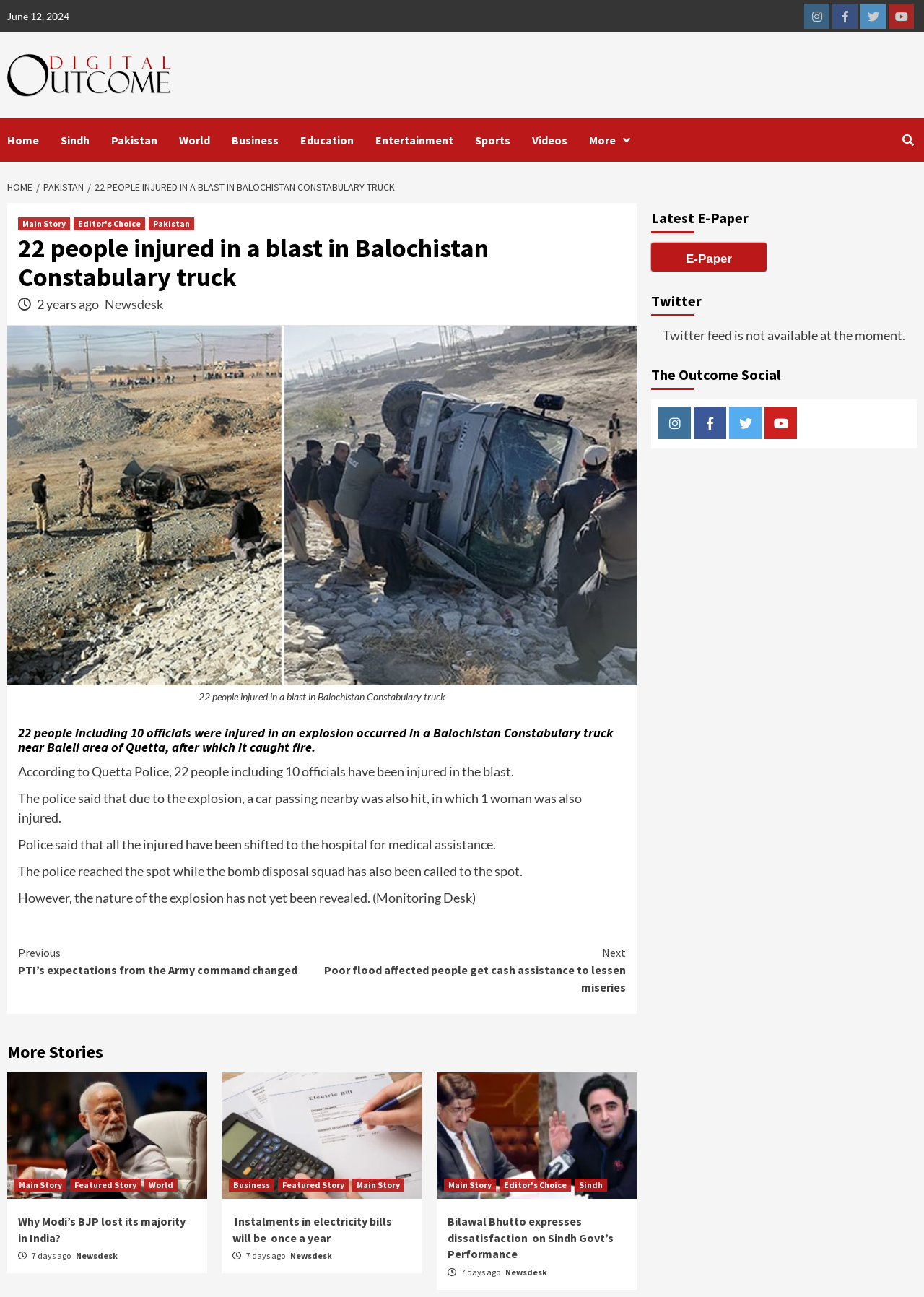Pinpoint the bounding box coordinates of the element to be clicked to execute the instruction: "Check the 'More Stories' section".

[0.008, 0.796, 0.689, 0.827]